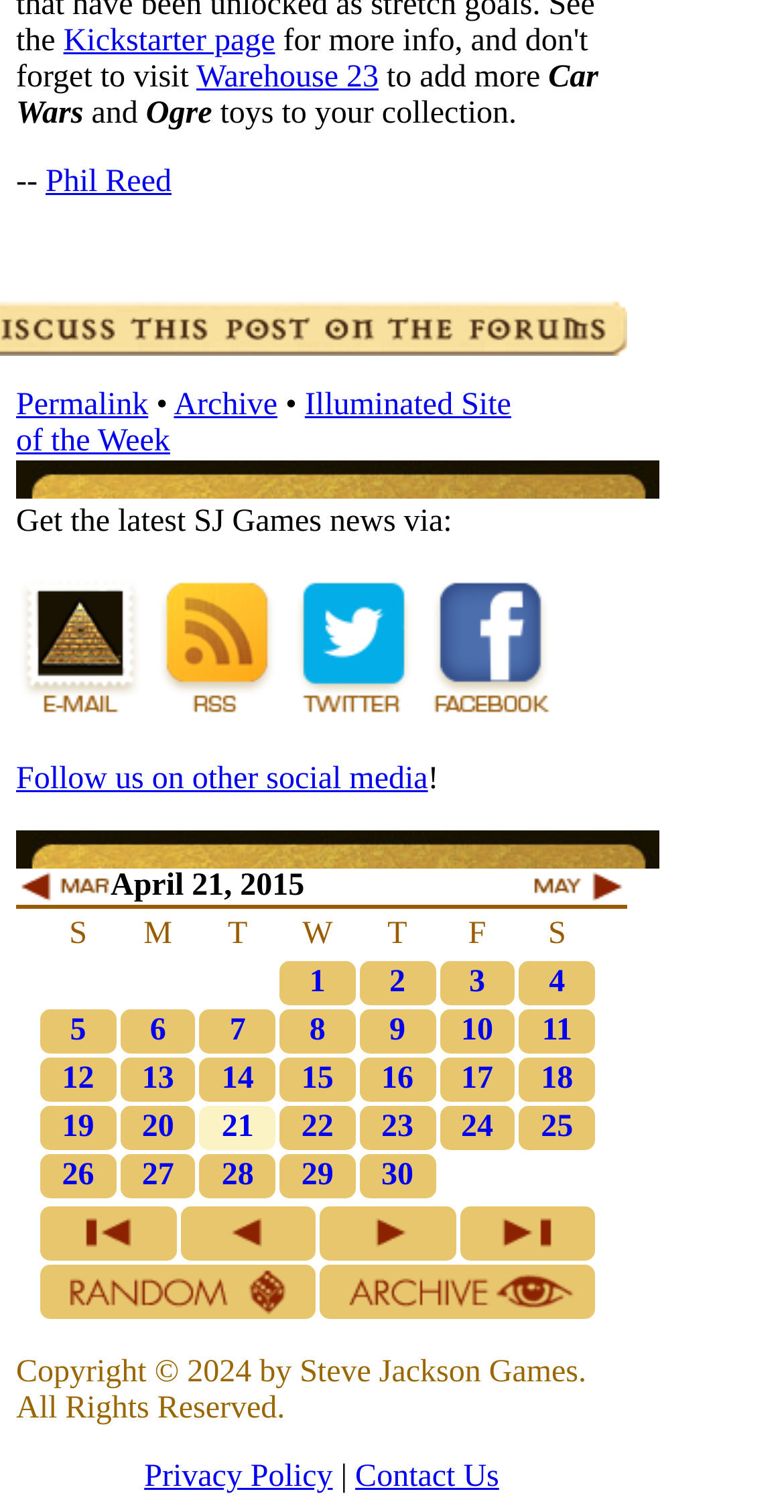Can you show the bounding box coordinates of the region to click on to complete the task described in the instruction: "Go to the Illuminated Site of the Week"?

[0.021, 0.256, 0.652, 0.303]